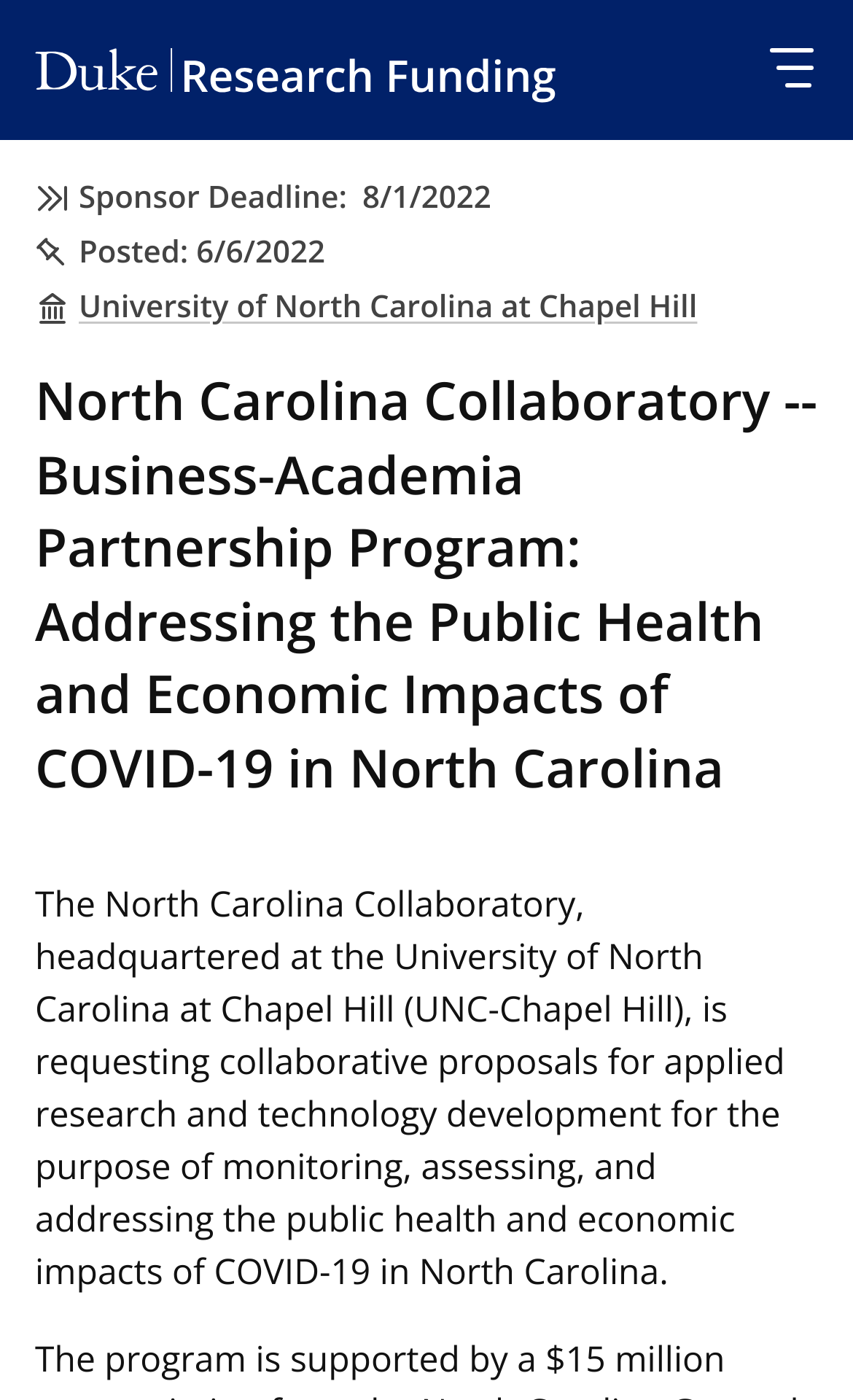When was the proposal posted?
Based on the screenshot, answer the question with a single word or phrase.

6/6/2022